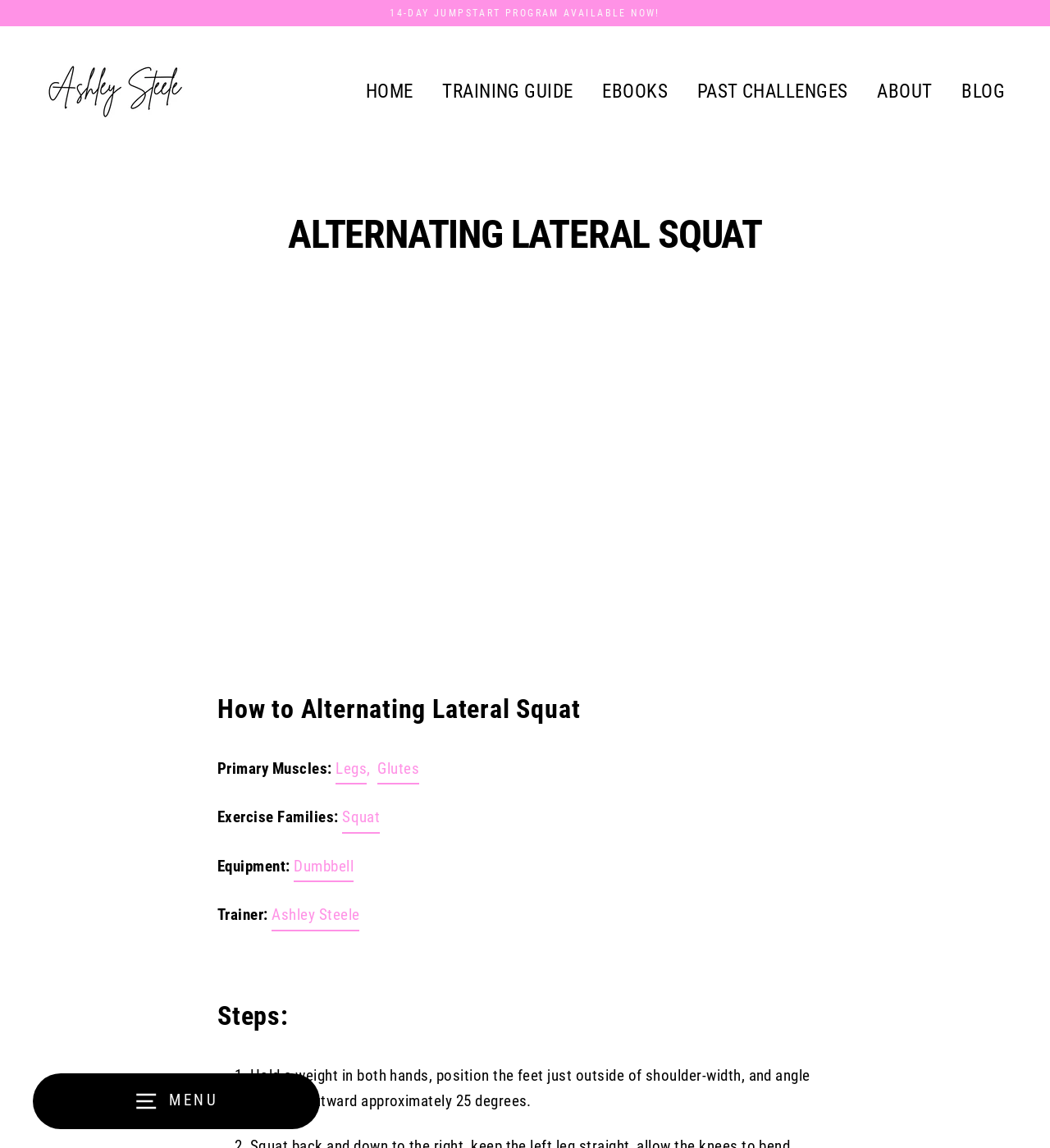How many degrees should the feet be angled outward? From the image, respond with a single word or brief phrase.

25 degrees